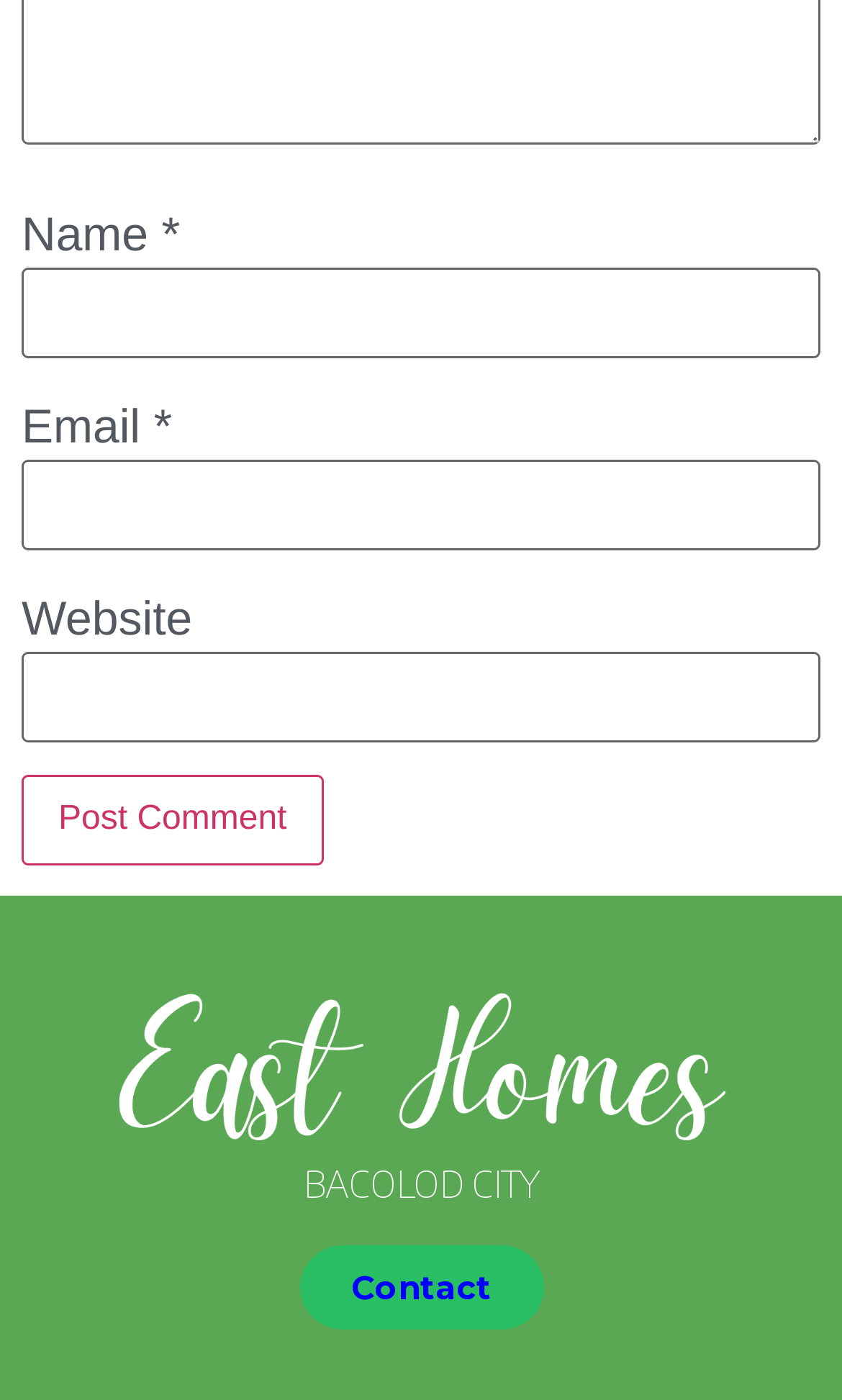Answer the question briefly using a single word or phrase: 
What is the label of the third textbox?

Website